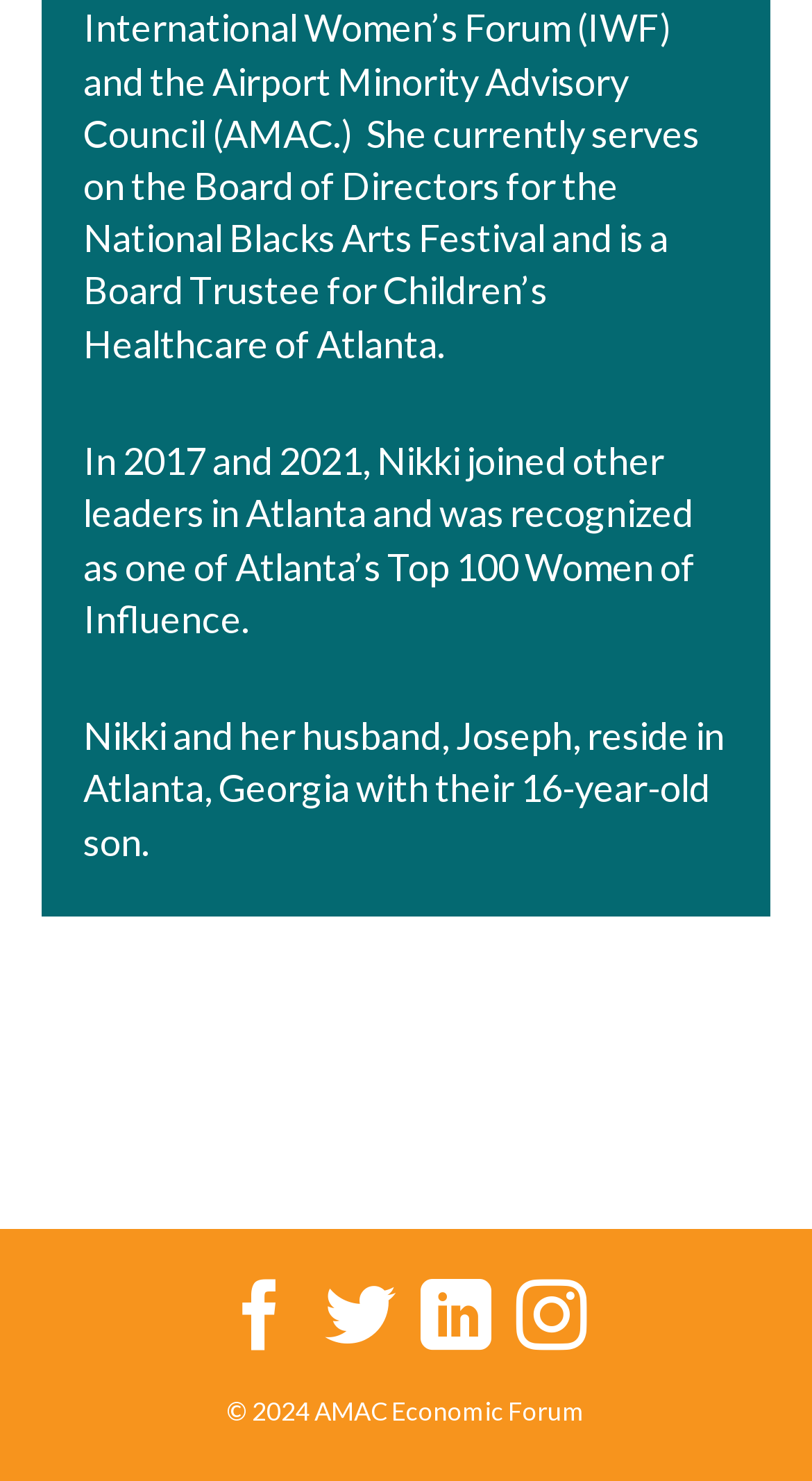Please give a concise answer to this question using a single word or phrase: 
What is the copyright year of the webpage?

2024